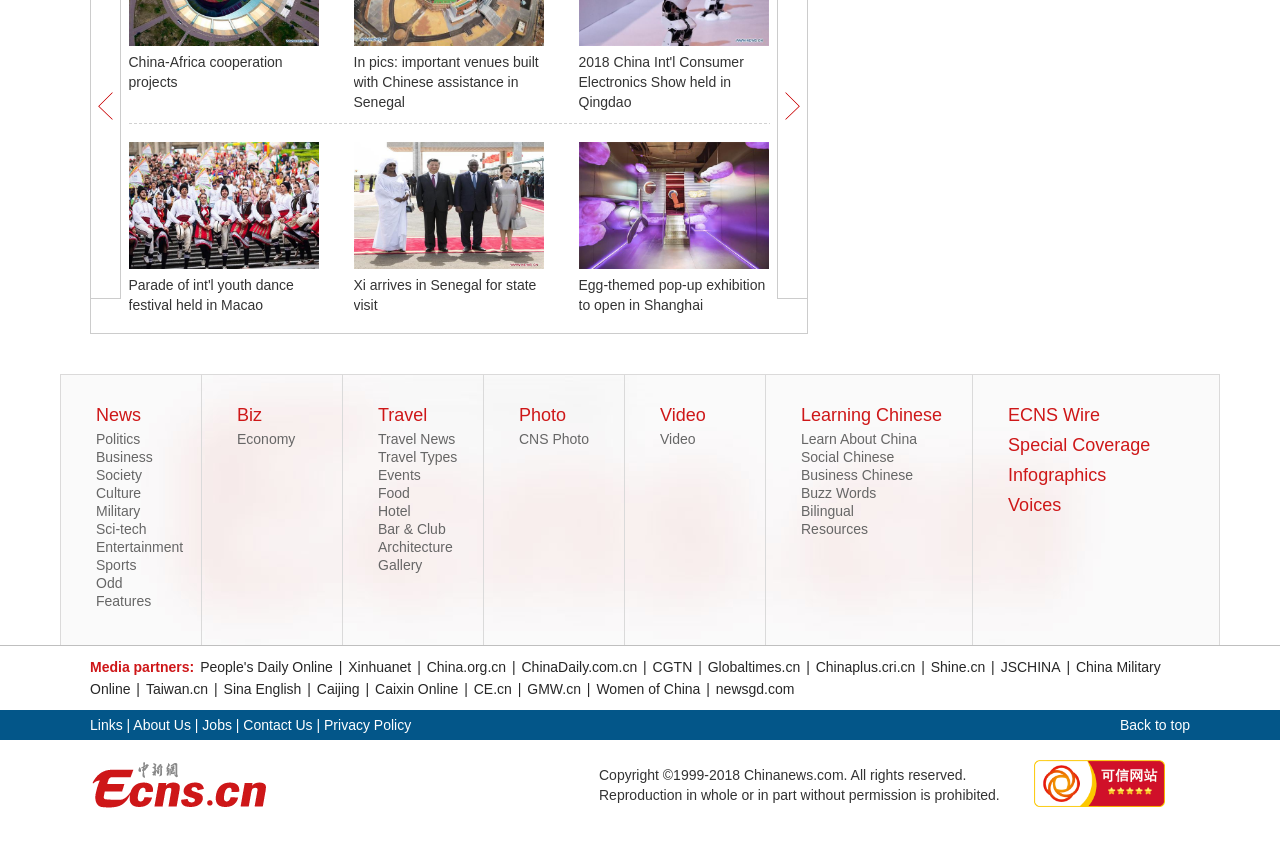Specify the bounding box coordinates of the element's region that should be clicked to achieve the following instruction: "View 'In pics: important venues built with Chinese assistance in Senegal'". The bounding box coordinates consist of four float numbers between 0 and 1, in the format [left, top, right, bottom].

[0.276, 0.034, 0.425, 0.05]